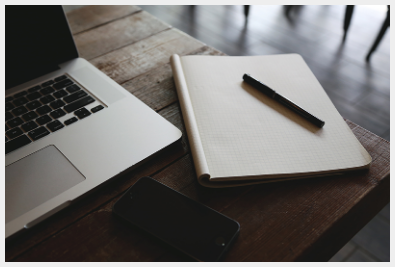Answer the question using only a single word or phrase: 
How many items are on the table?

Three